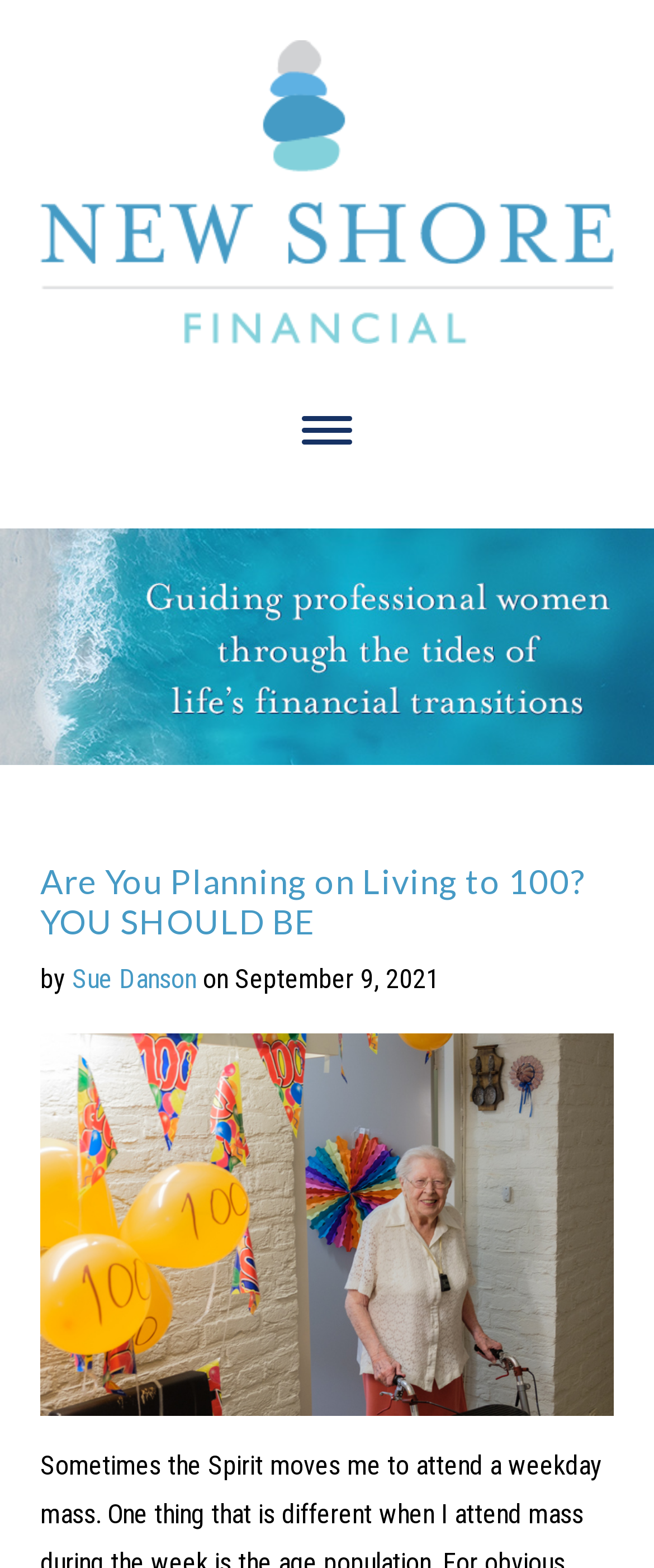Offer a detailed account of what is visible on the webpage.

The webpage appears to be a blog post or article page. At the top, there is a logo of "New Shore Financial" accompanied by a link to the same, situated almost at the center of the top section. Below the logo, there is a button, but its purpose is unclear. Next to the button, a "Skip to content" link is provided.

The main content of the page is divided into two sections. The top section features a large background image that spans the entire width of the page. On top of this image, there is a header section that contains the title of the article, "Are You Planning on Living to 100? YOU SHOULD BE", in a prominent font size. The title is followed by the author's name, "Sue Danson", and the date of publication, "September 9, 2021".

Below the header section, there is a figure or image, but its content is not specified. The image takes up a significant portion of the page, almost reaching the bottom. The meta description provided seems unrelated to the content of the webpage, suggesting that it might be a short title or keywords rather than a descriptive text.